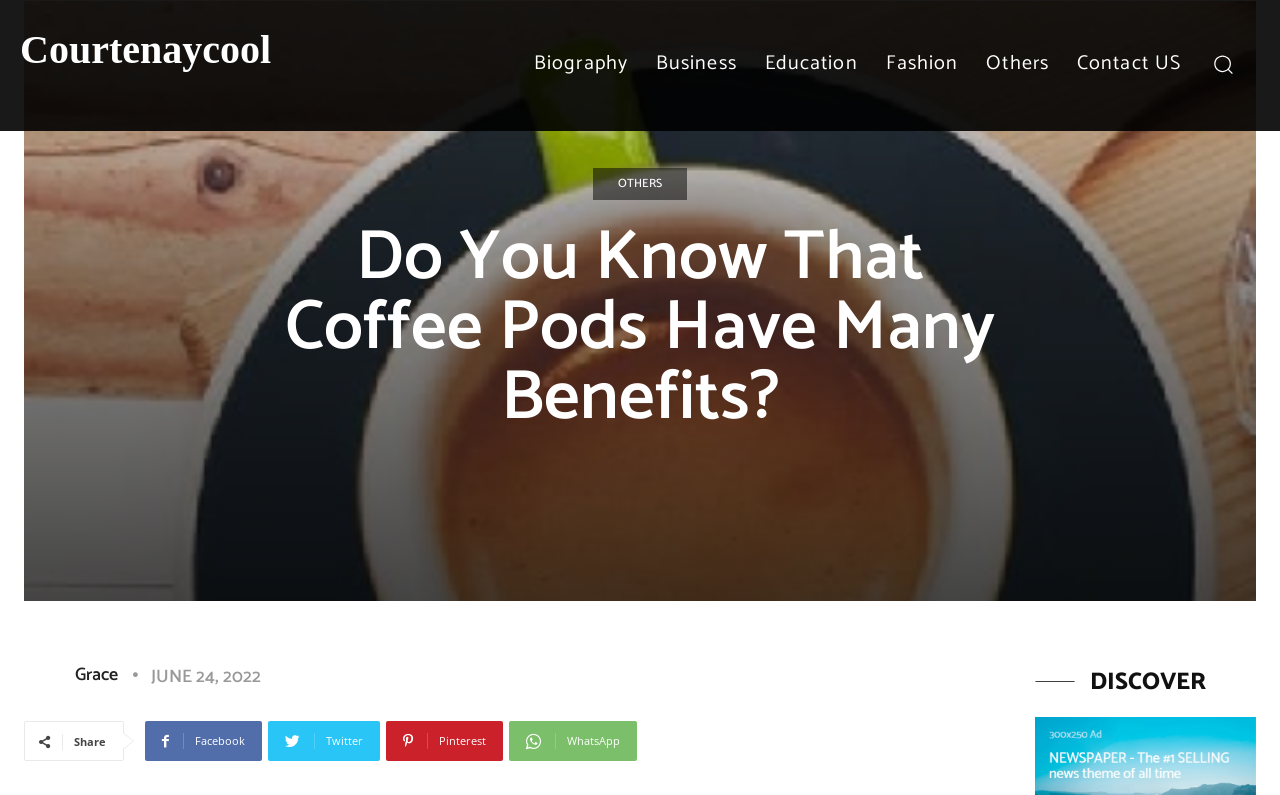Please locate the clickable area by providing the bounding box coordinates to follow this instruction: "share on Facebook".

[0.113, 0.907, 0.205, 0.957]